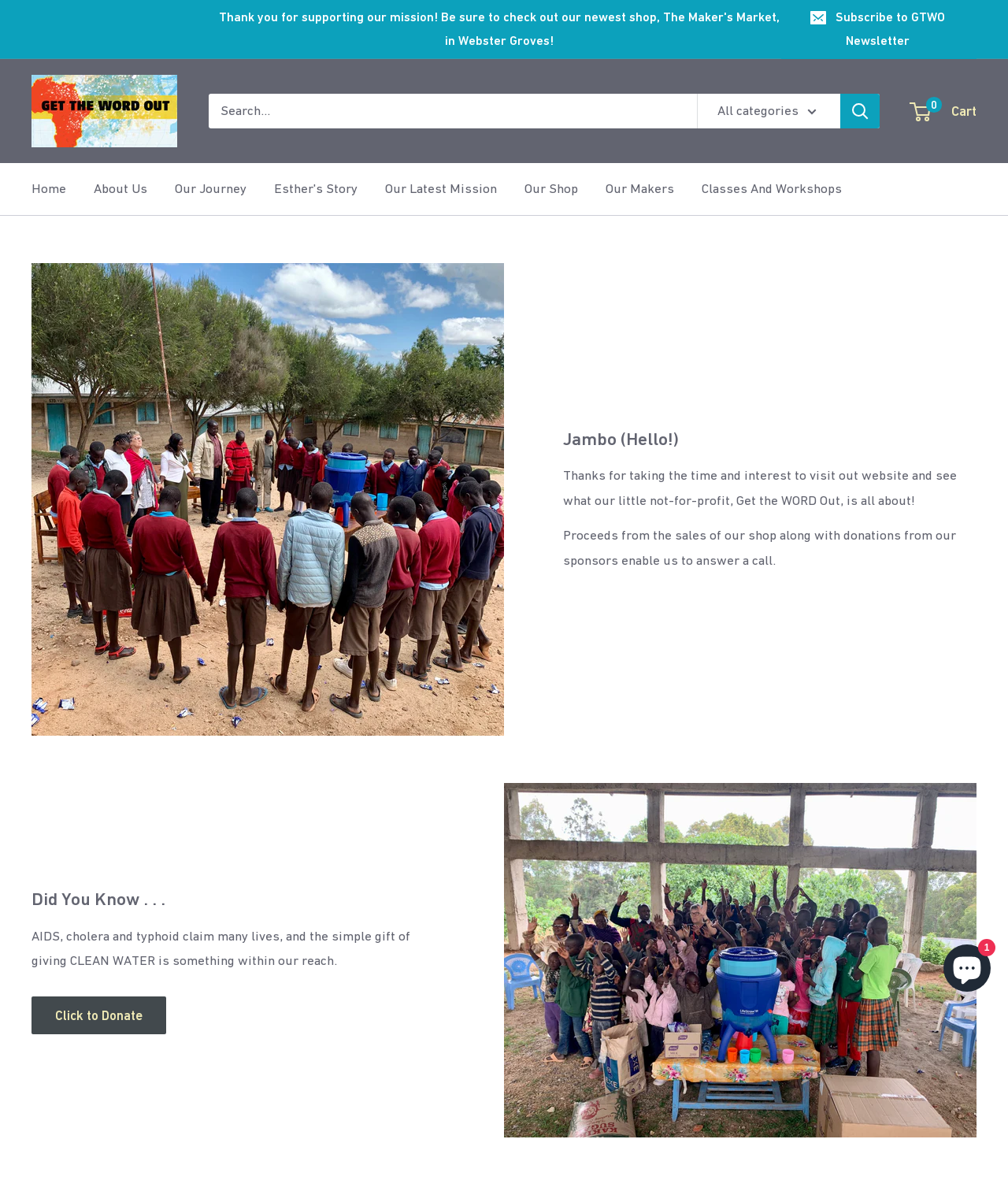Based on the element description "About Us", predict the bounding box coordinates of the UI element.

[0.093, 0.148, 0.146, 0.169]